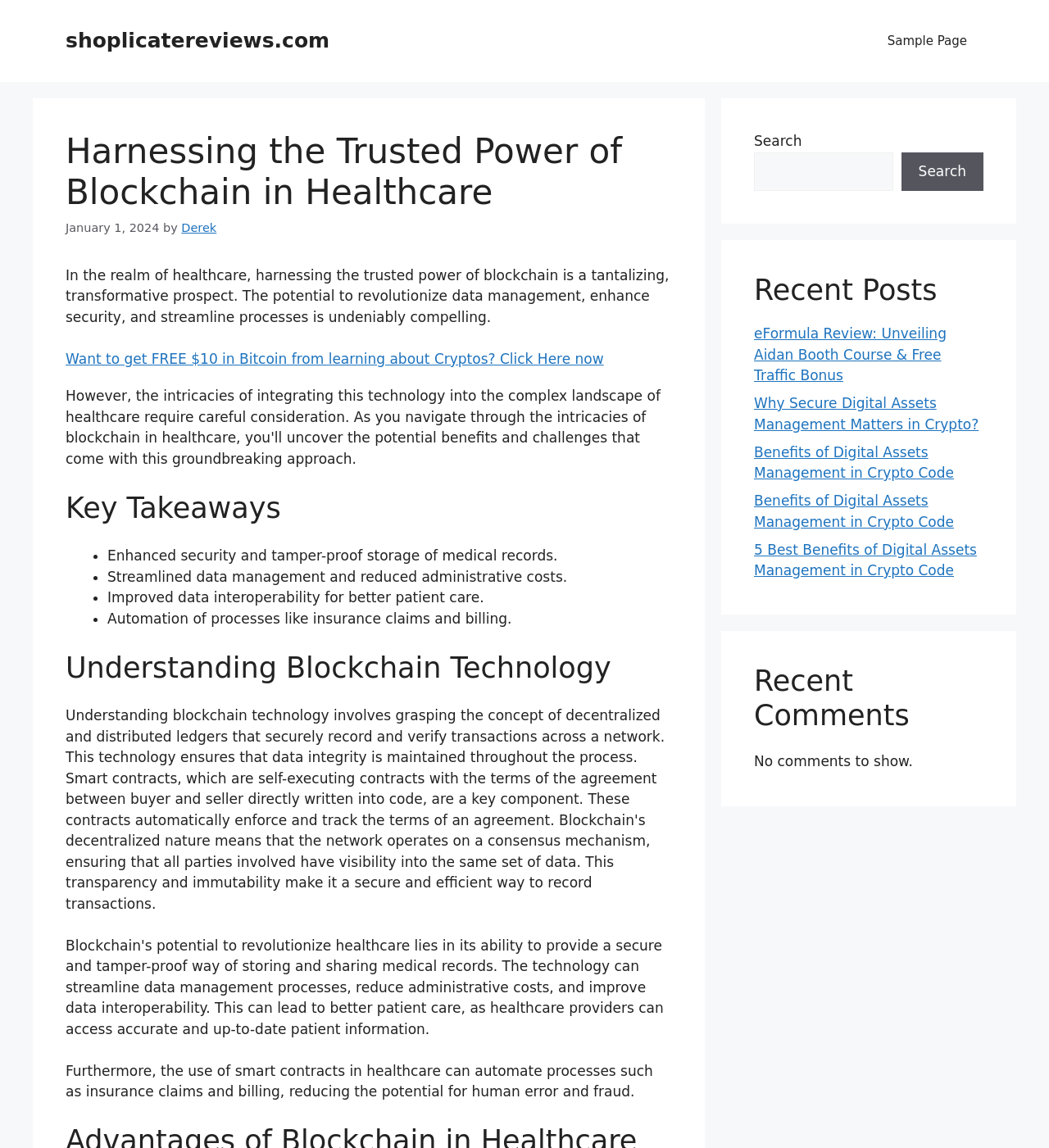What is the main topic of the article?
Offer a detailed and exhaustive answer to the question.

I determined the main topic of the article by reading the heading 'Harnessing the Trusted Power of Blockchain in Healthcare' and the static text 'In the realm of healthcare, harnessing the trusted power of blockchain is a tantalizing, transformative prospect...'.